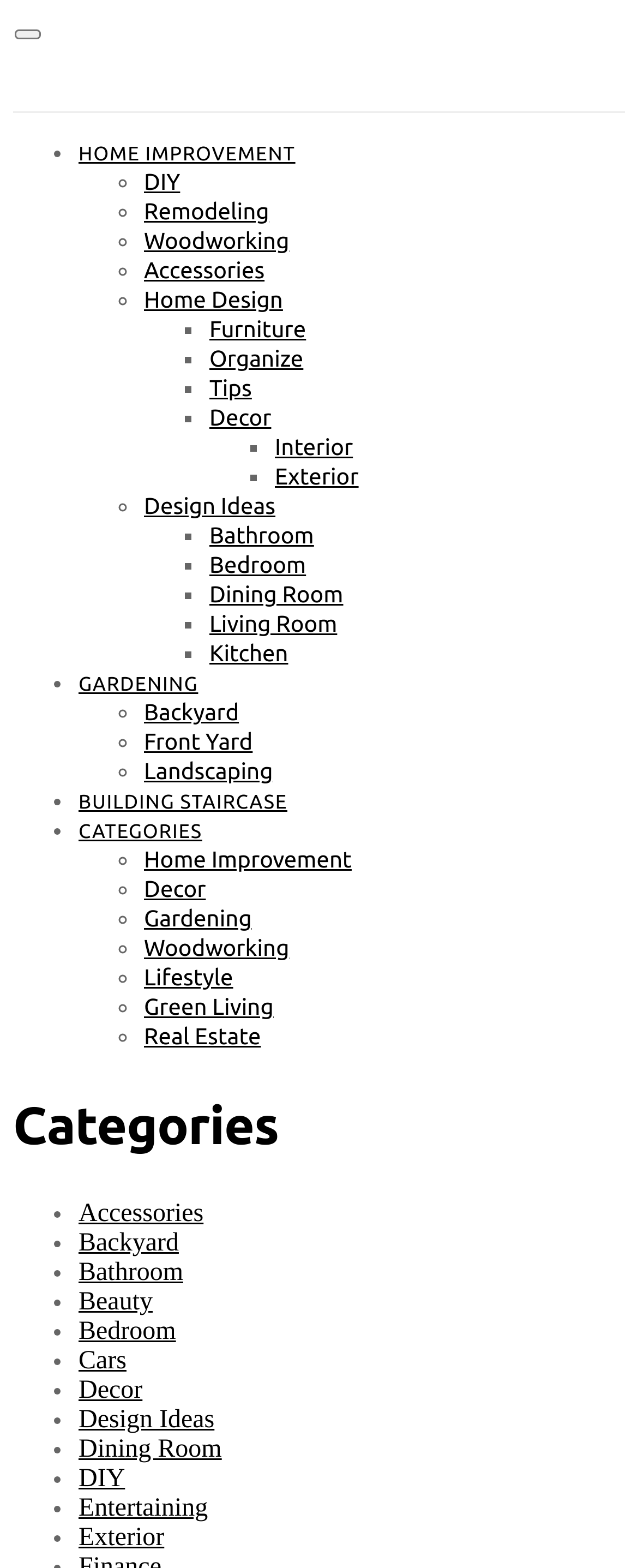Based on the visual content of the image, answer the question thoroughly: How many categories are listed under 'HOME IMPROVEMENT'?

I found the link 'HOME IMPROVEMENT' on the webpage and counted the number of links listed underneath it, which are 'DIY', 'Remodeling', 'Woodworking', 'Accessories', 'Home Design', 'Furniture', 'Organize', and 'Tips'. There are 8 categories in total.